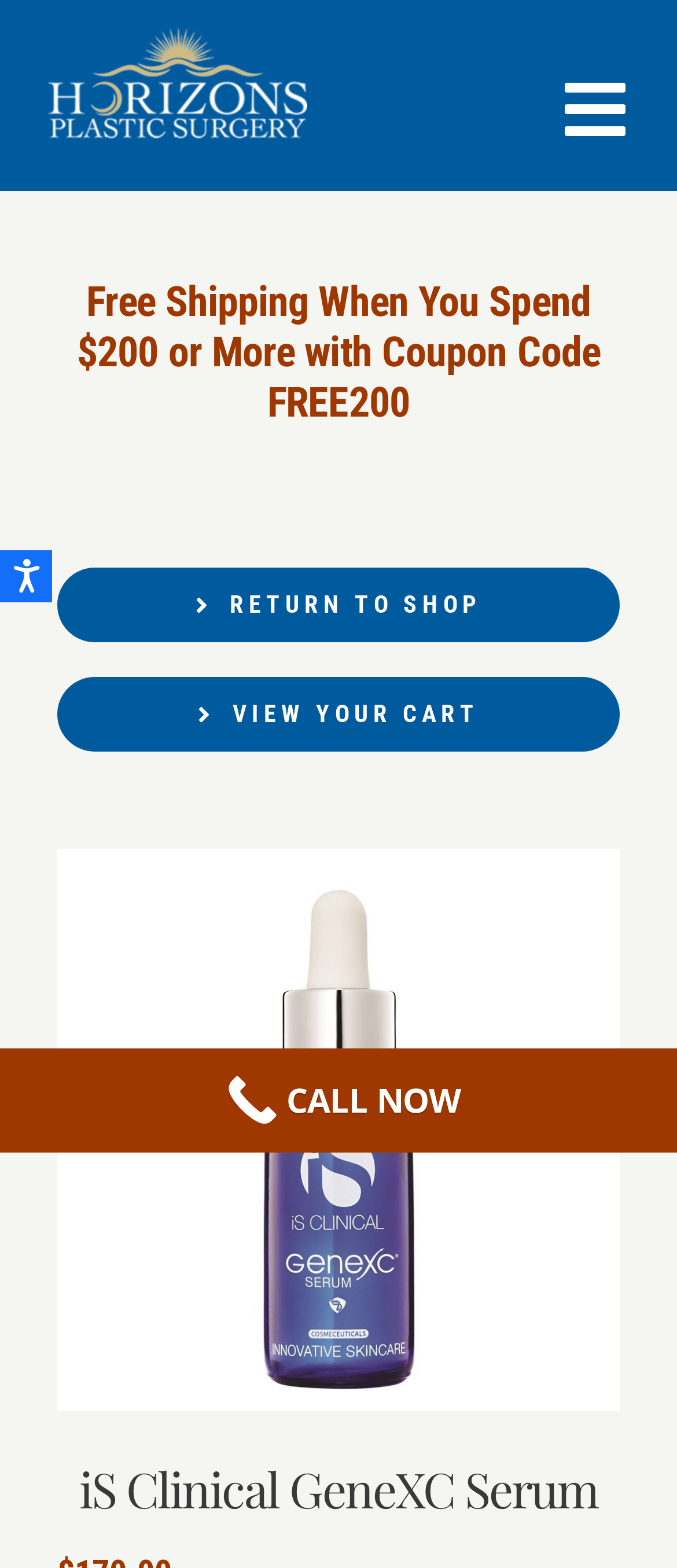Can you pinpoint the bounding box coordinates for the clickable element required for this instruction: "View the 'iS Clinical GeneXC Serum' product"? The coordinates should be four float numbers between 0 and 1, i.e., [left, top, right, bottom].

[0.085, 0.543, 0.915, 0.567]